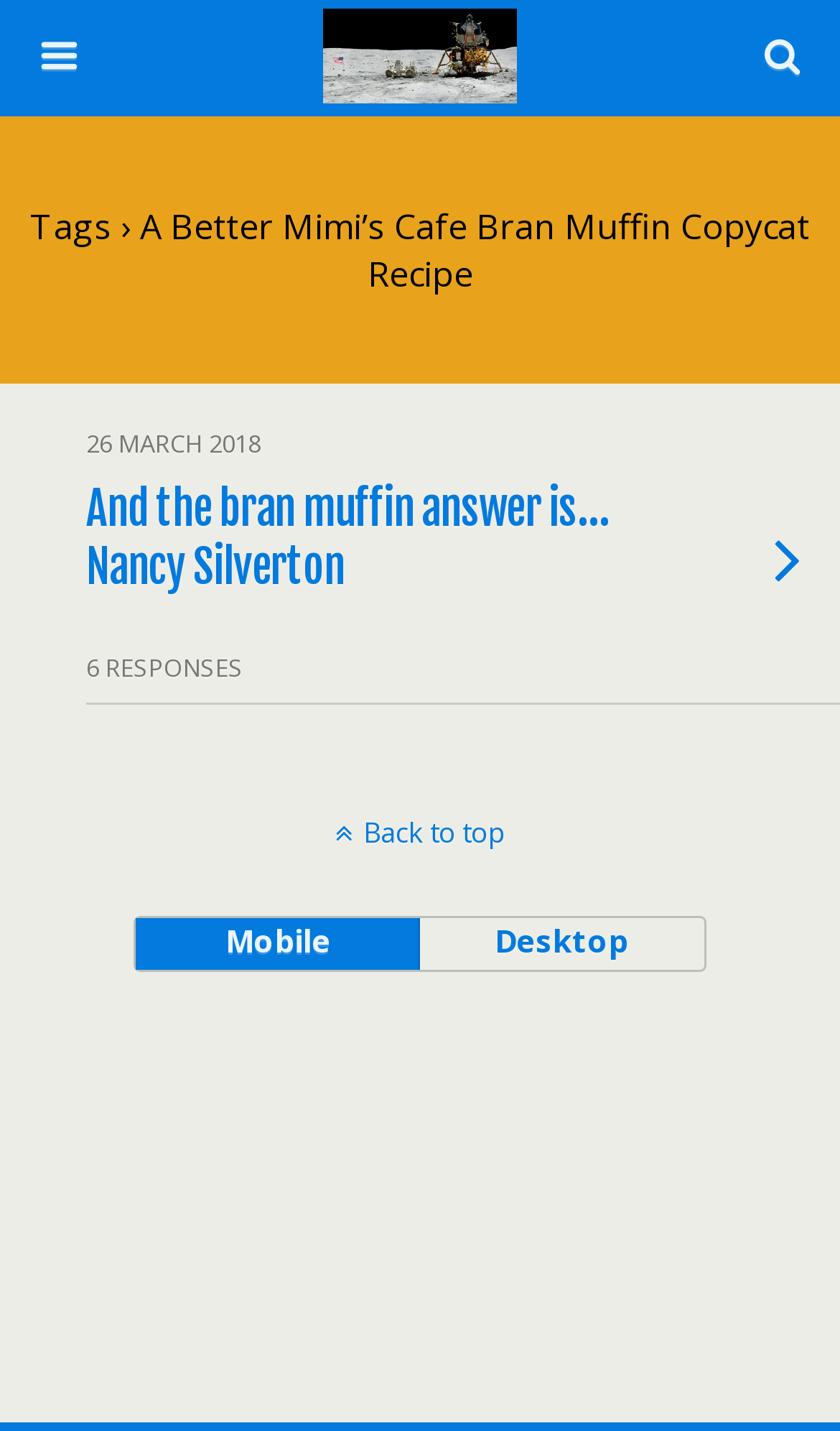Provide a brief response to the question below using one word or phrase:
What are the two options for viewing the website?

Mobile and Desktop